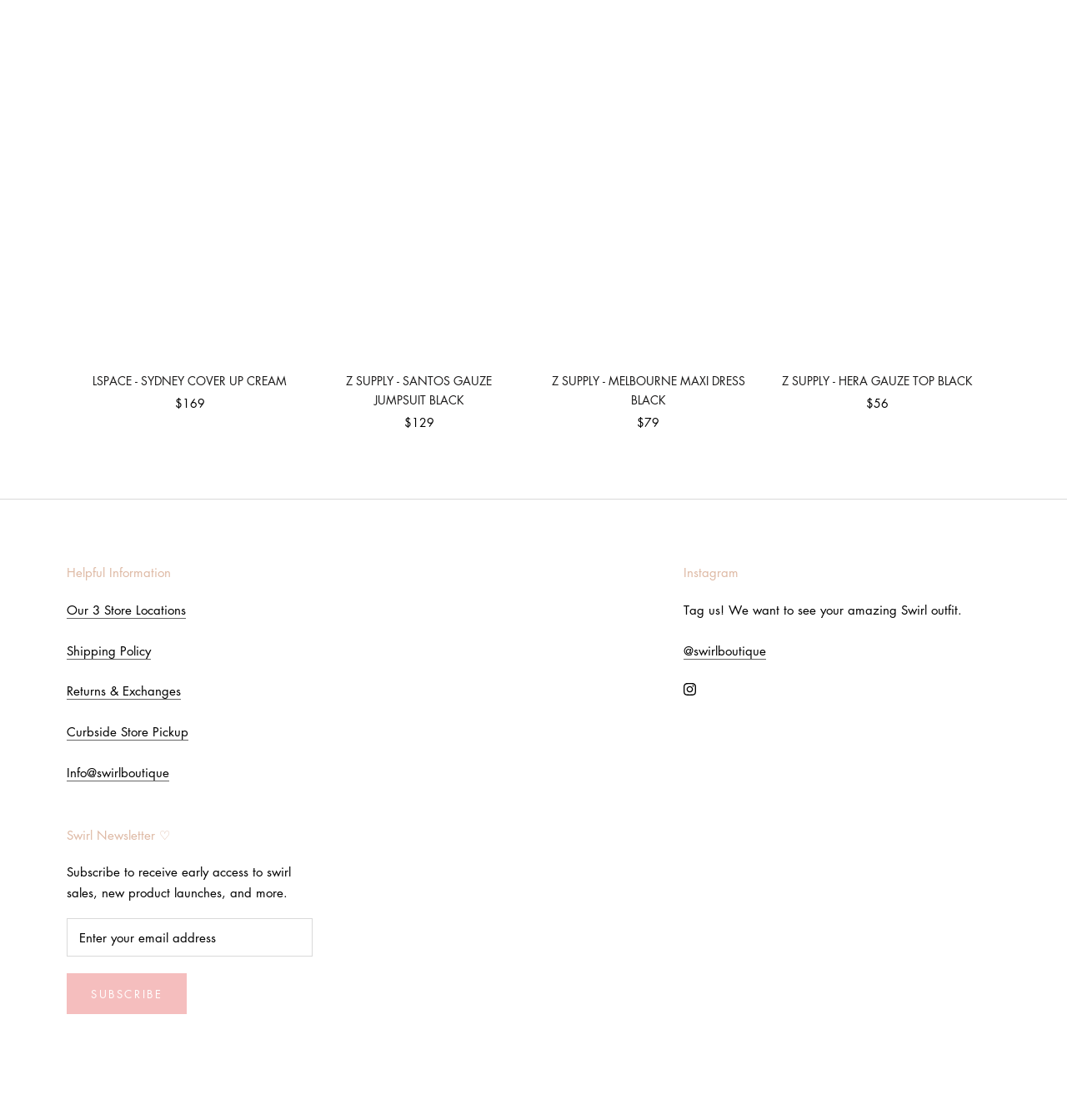Determine the bounding box coordinates of the element's region needed to click to follow the instruction: "Click on the LSPACE - SYDNEY COVER UP CREAM link". Provide these coordinates as four float numbers between 0 and 1, formatted as [left, top, right, bottom].

[0.086, 0.054, 0.27, 0.316]